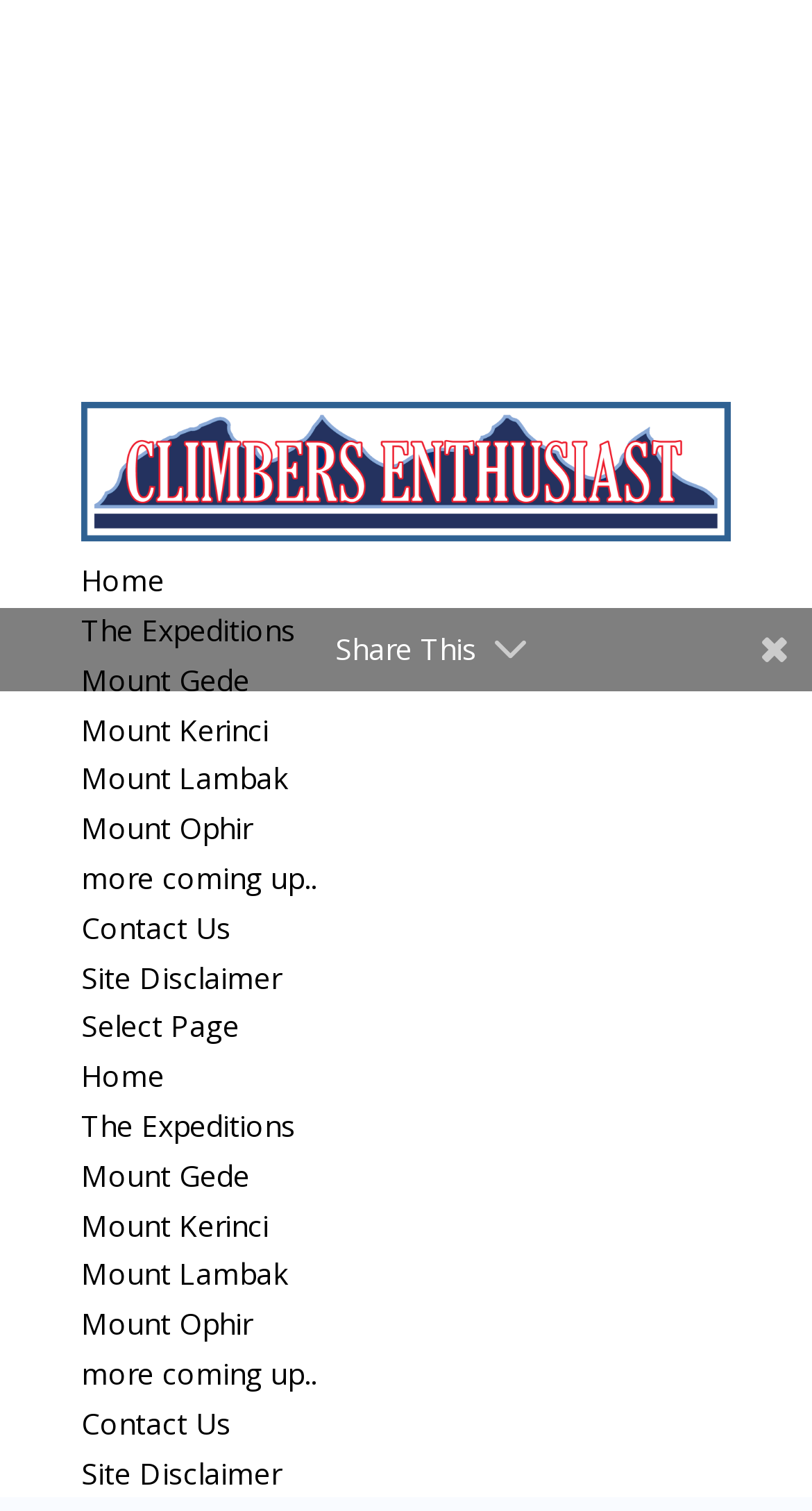Identify the bounding box coordinates for the UI element mentioned here: "Home". Provide the coordinates as four float values between 0 and 1, i.e., [left, top, right, bottom].

[0.1, 0.699, 0.203, 0.725]